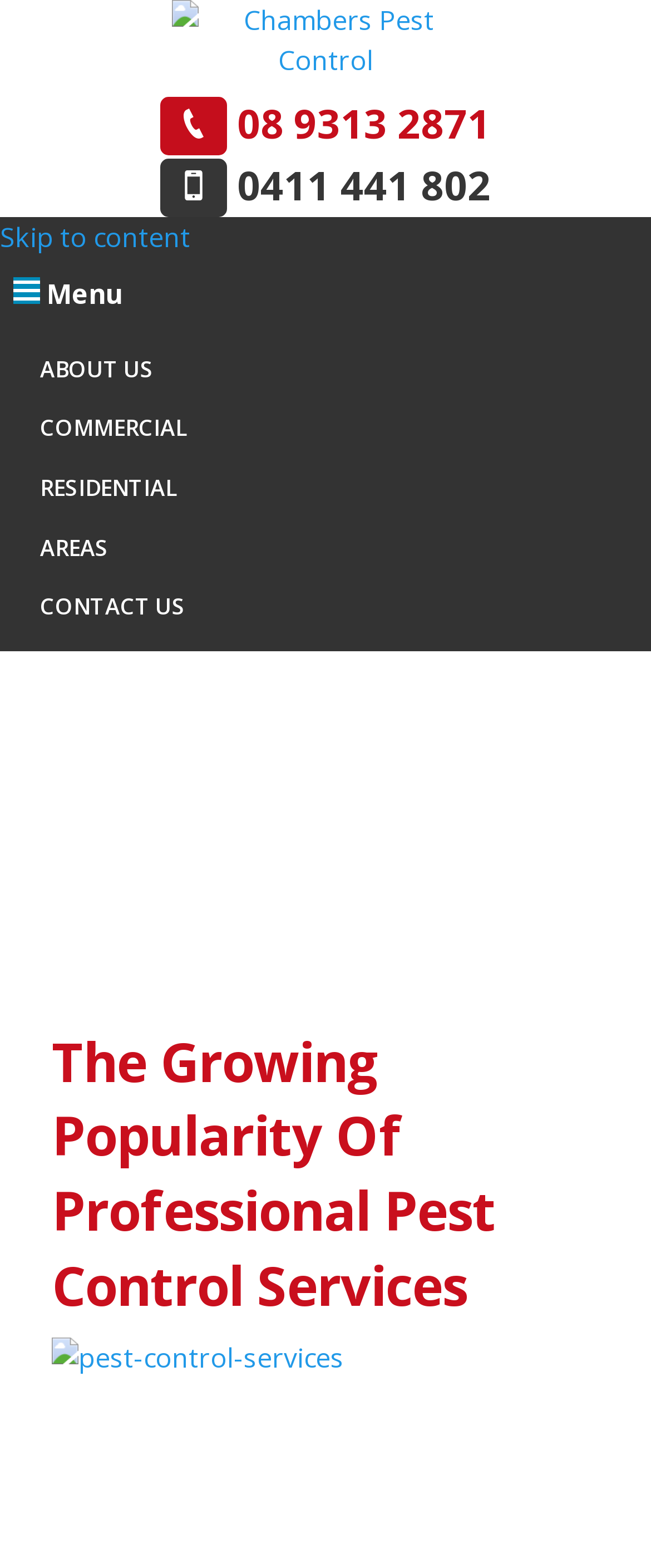Determine the main headline from the webpage and extract its text.

The Growing Popularity Of Professional Pest Control Services